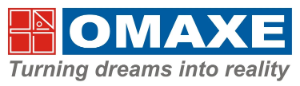Provide a brief response to the question below using one word or phrase:
What color is used for the brand name in the logo?

Blue